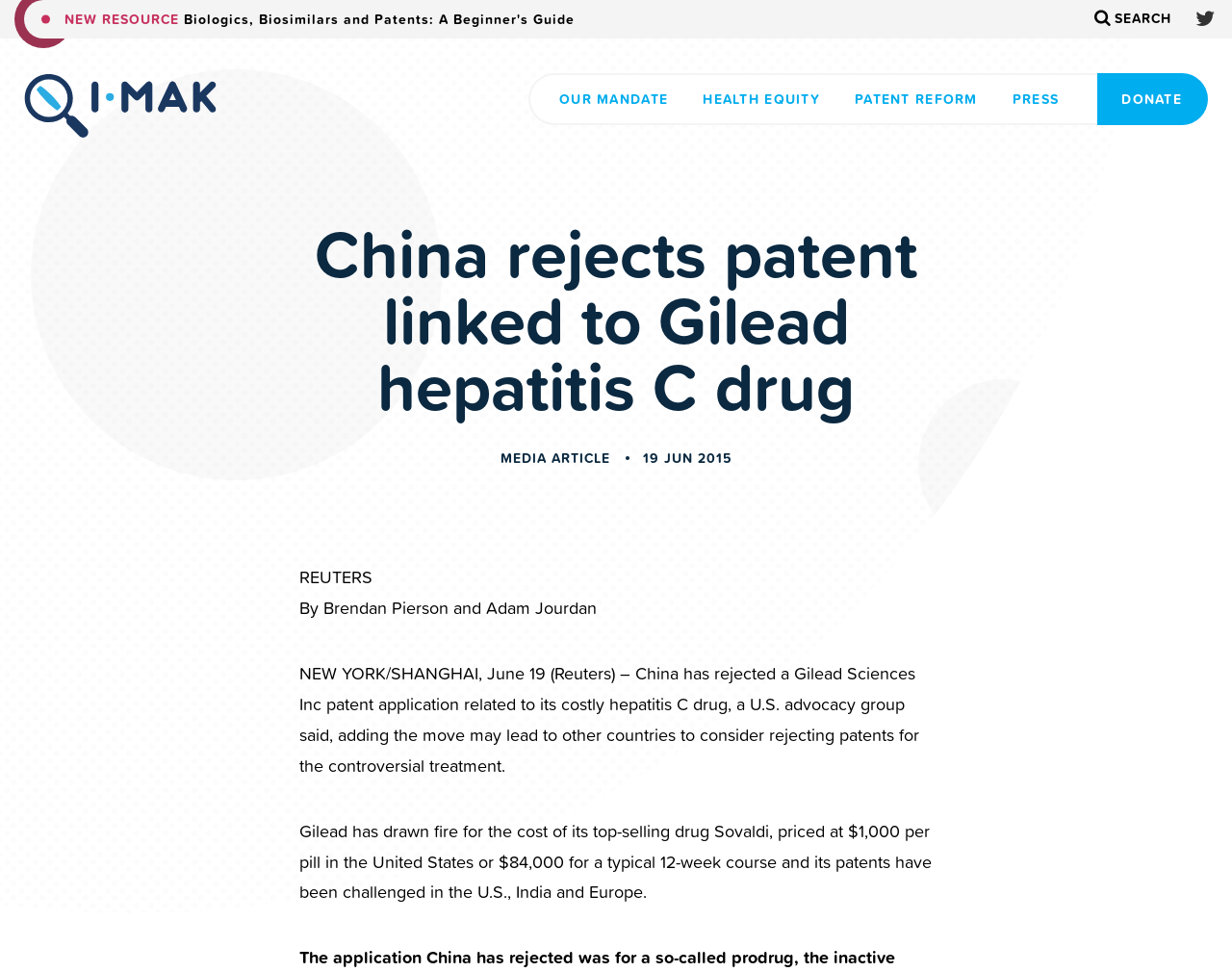Determine the bounding box coordinates for the clickable element required to fulfill the instruction: "Learn about the organization's mandate". Provide the coordinates as four float numbers between 0 and 1, i.e., [left, top, right, bottom].

[0.429, 0.075, 0.556, 0.129]